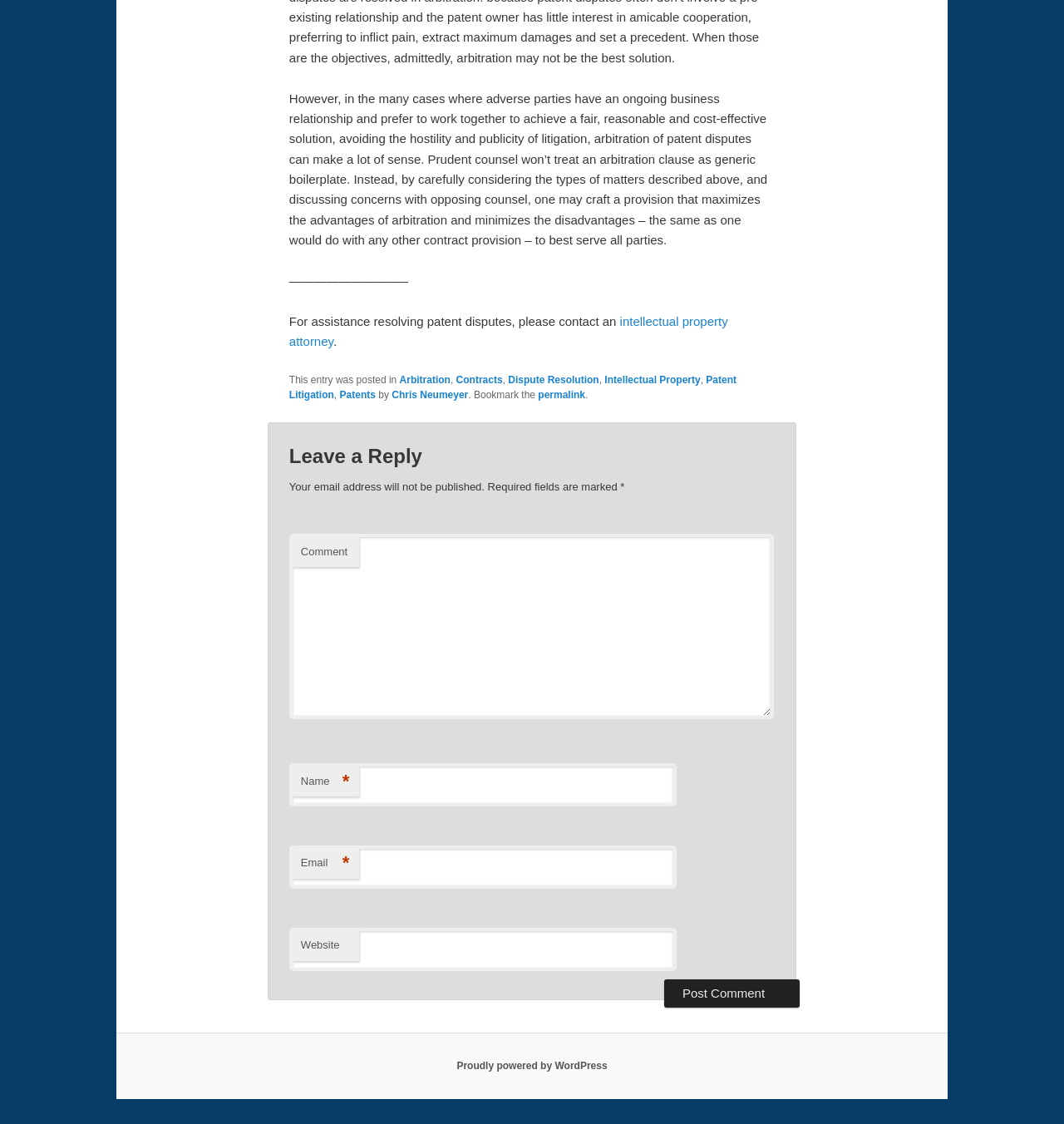Specify the bounding box coordinates of the area to click in order to execute this command: 'Click the 'Arbitration' link'. The coordinates should consist of four float numbers ranging from 0 to 1, and should be formatted as [left, top, right, bottom].

[0.375, 0.333, 0.423, 0.343]